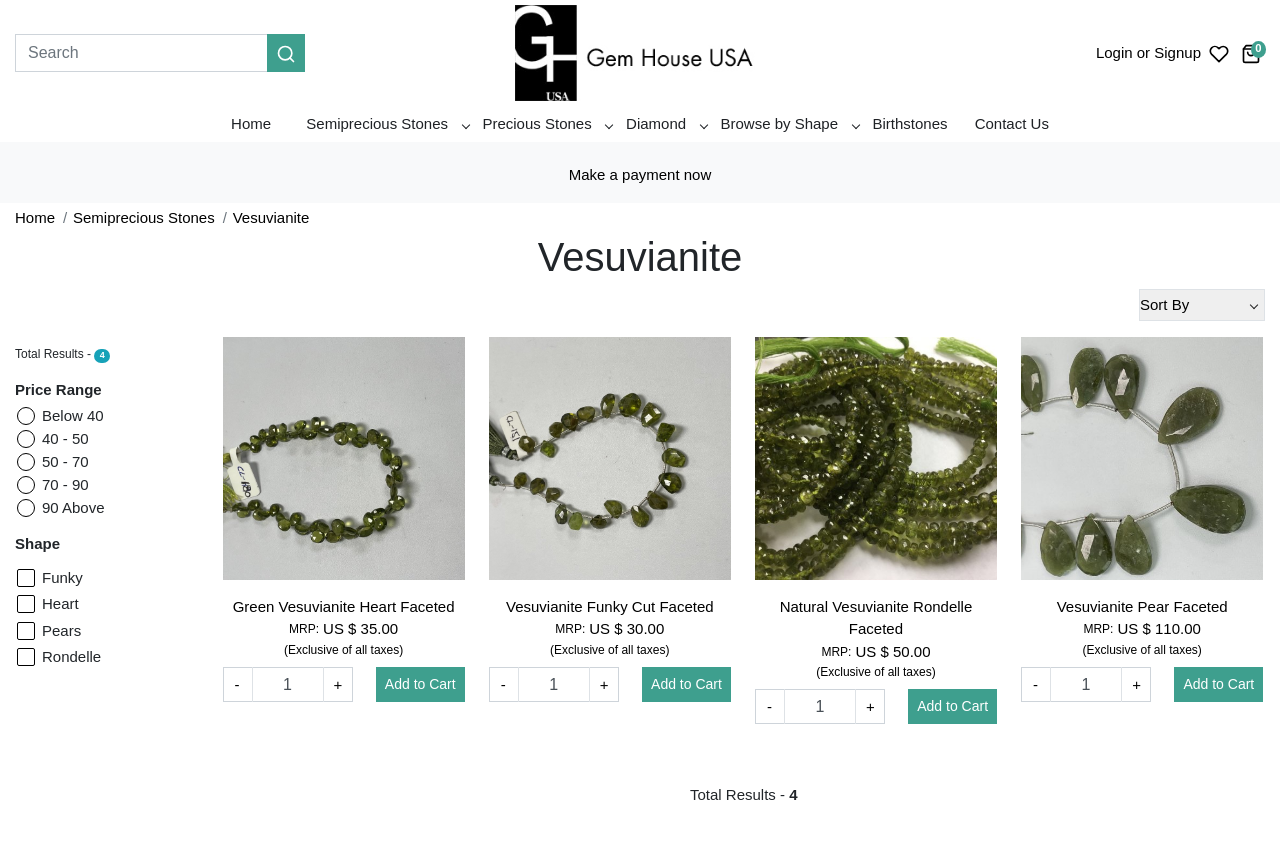Pinpoint the bounding box coordinates of the area that should be clicked to complete the following instruction: "Login to your account". The coordinates must be given as four float numbers between 0 and 1, i.e., [left, top, right, bottom].

[0.856, 0.051, 0.885, 0.071]